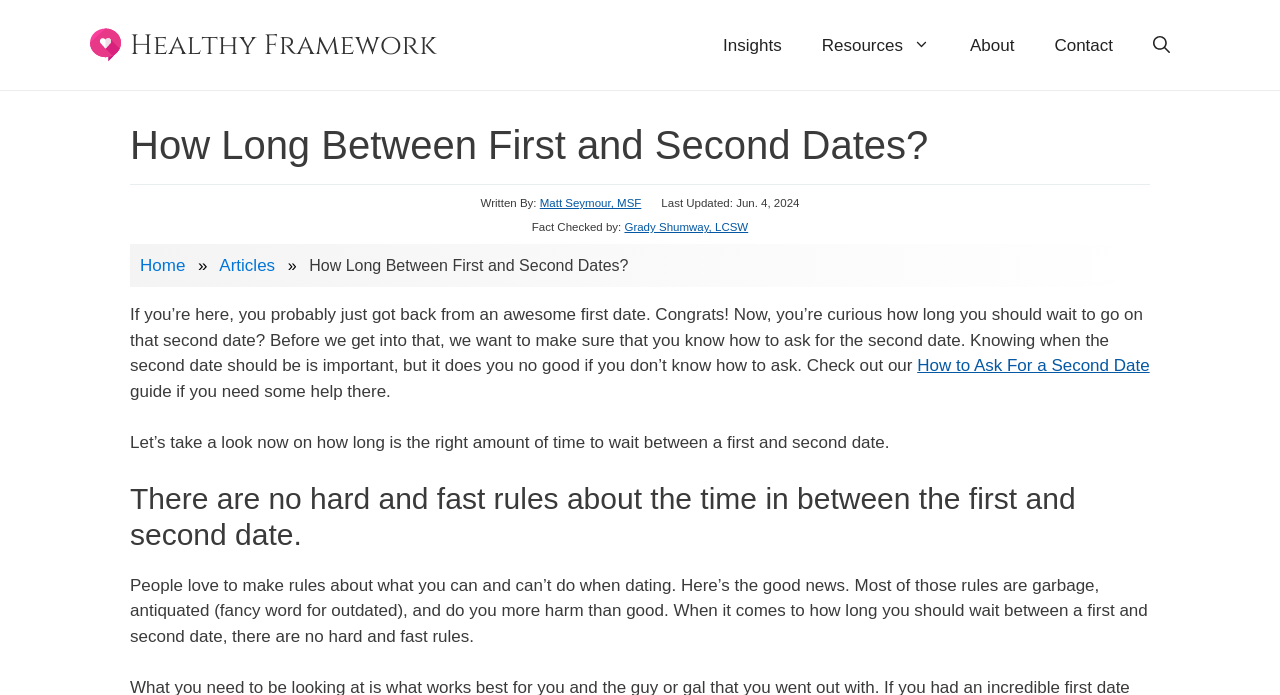Determine the coordinates of the bounding box that should be clicked to complete the instruction: "View the 'Articles' section". The coordinates should be represented by four float numbers between 0 and 1: [left, top, right, bottom].

[0.171, 0.368, 0.215, 0.395]